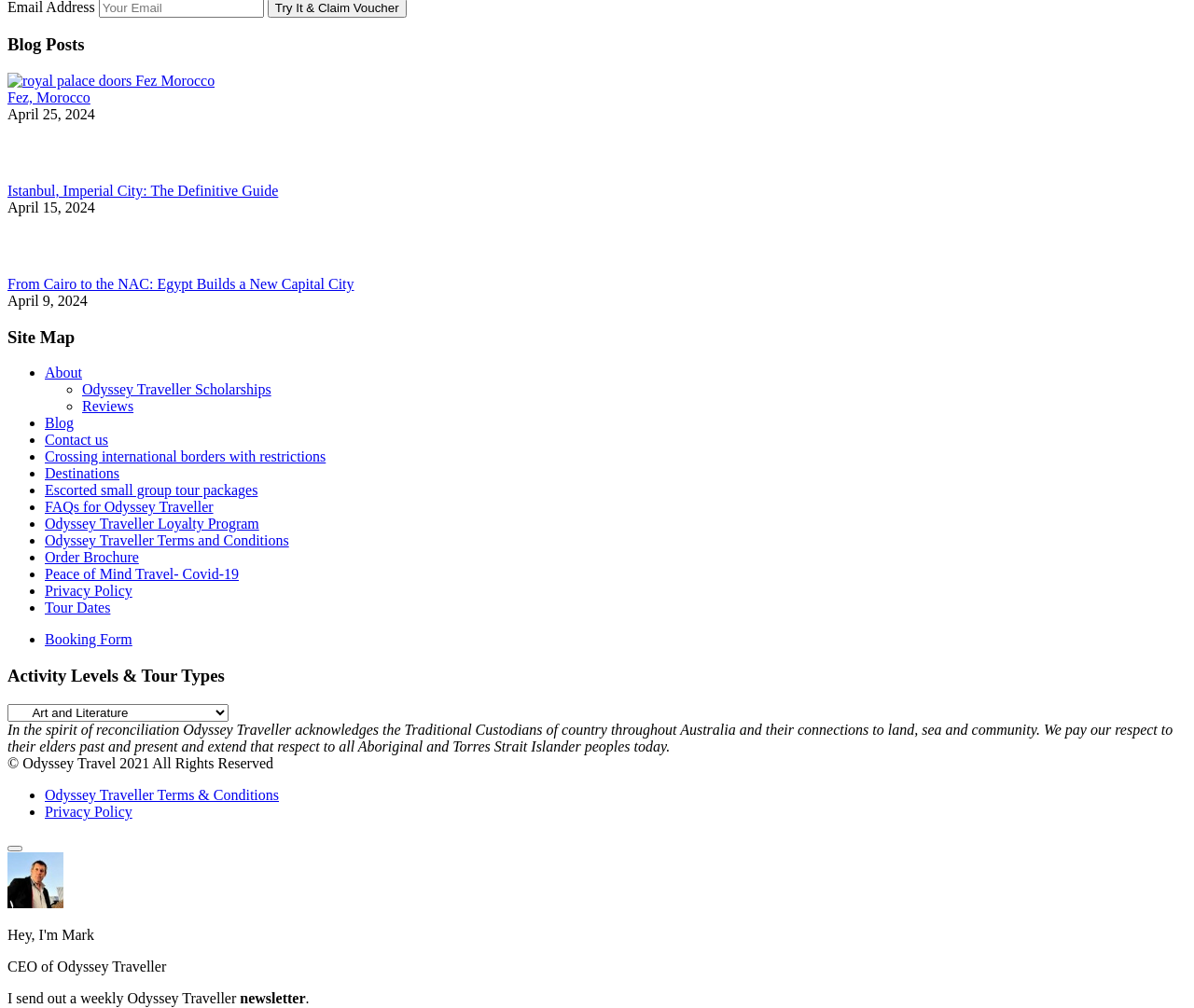Answer the question using only one word or a concise phrase: How many images are there in the blog posts section?

3